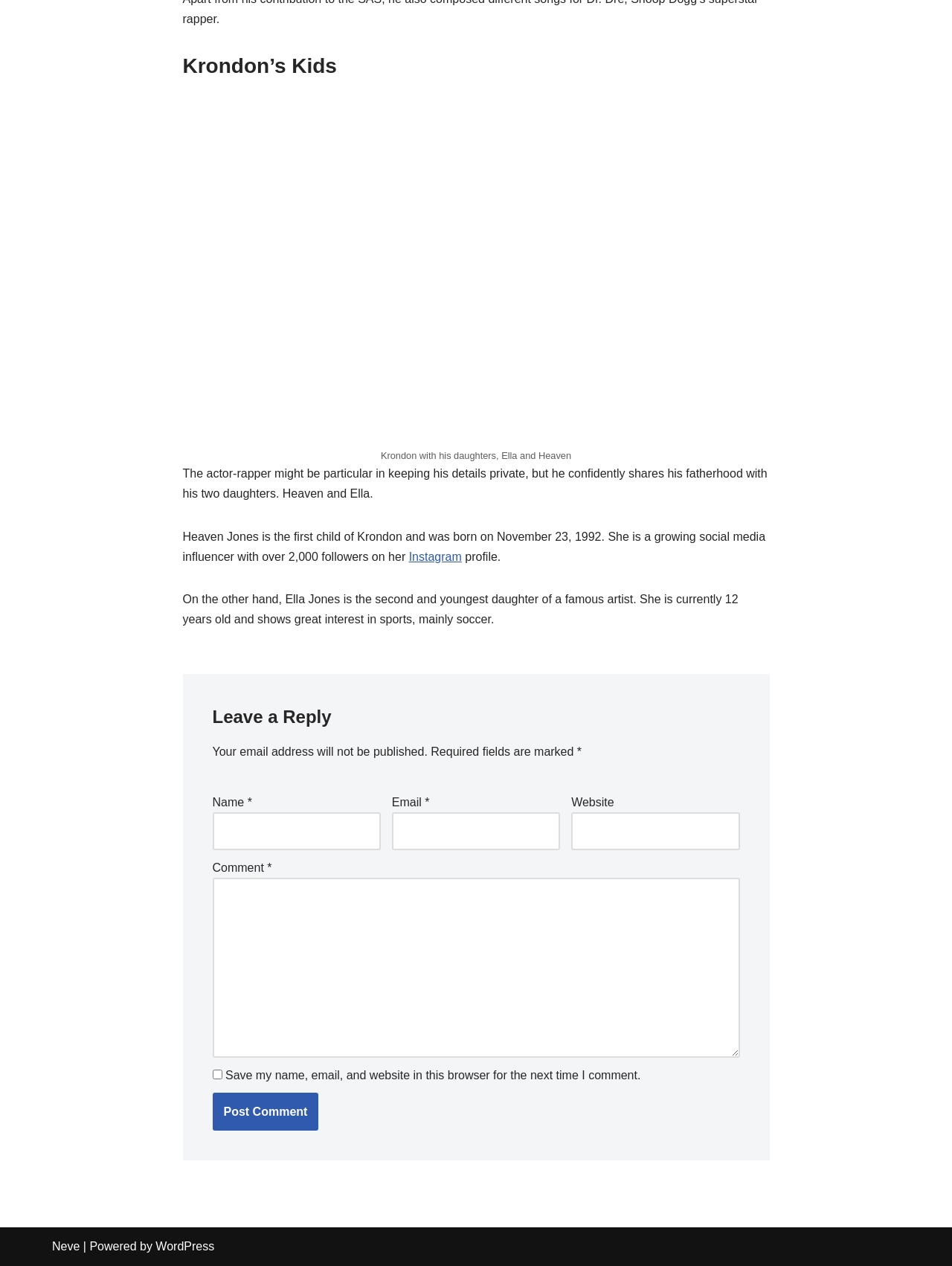Could you provide the bounding box coordinates for the portion of the screen to click to complete this instruction: "Enter your name"?

[0.223, 0.641, 0.4, 0.672]